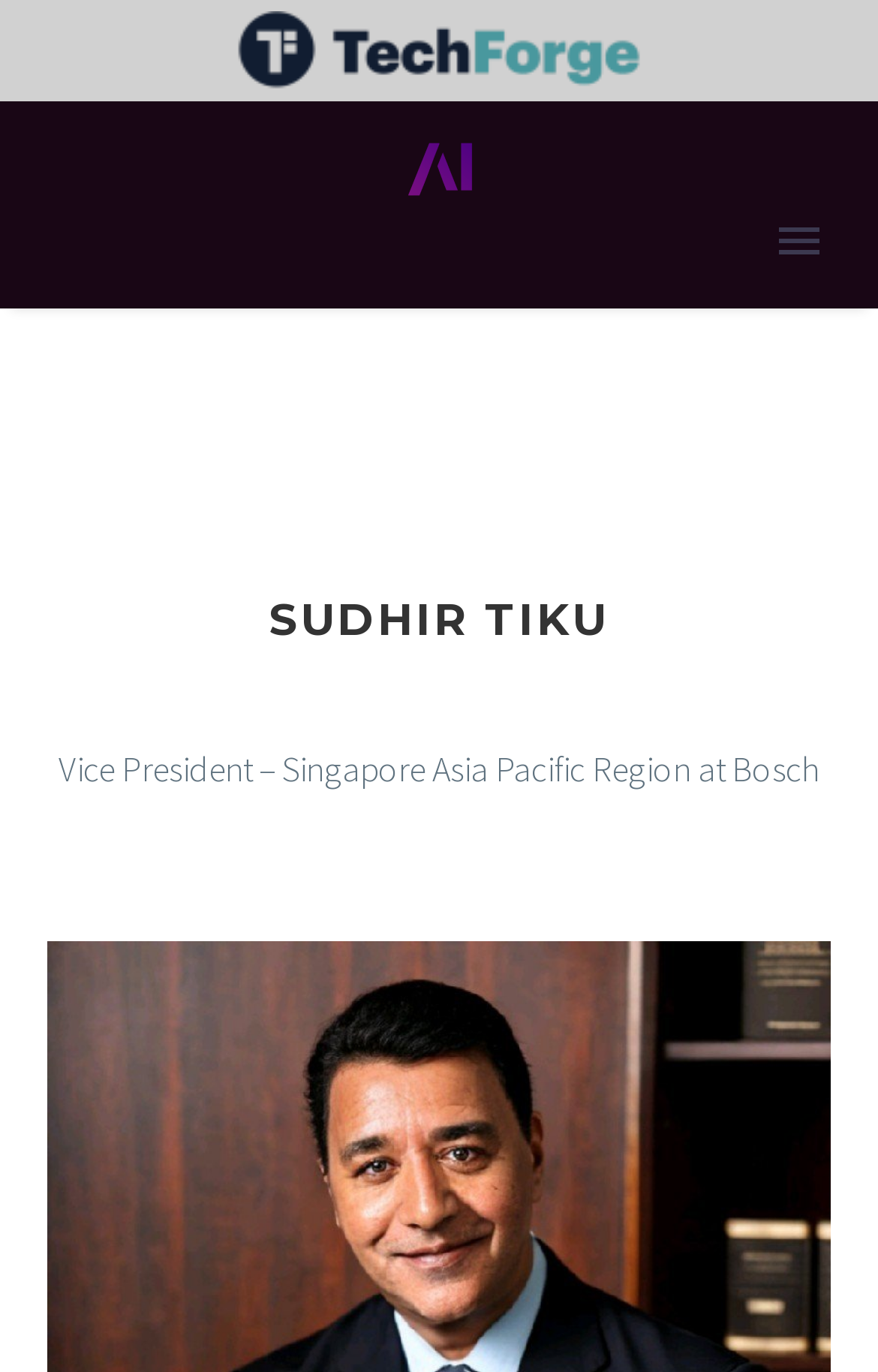Locate the bounding box coordinates of the clickable part needed for the task: "Click the Register for on-demand recordings link".

[0.0, 0.686, 1.0, 0.773]